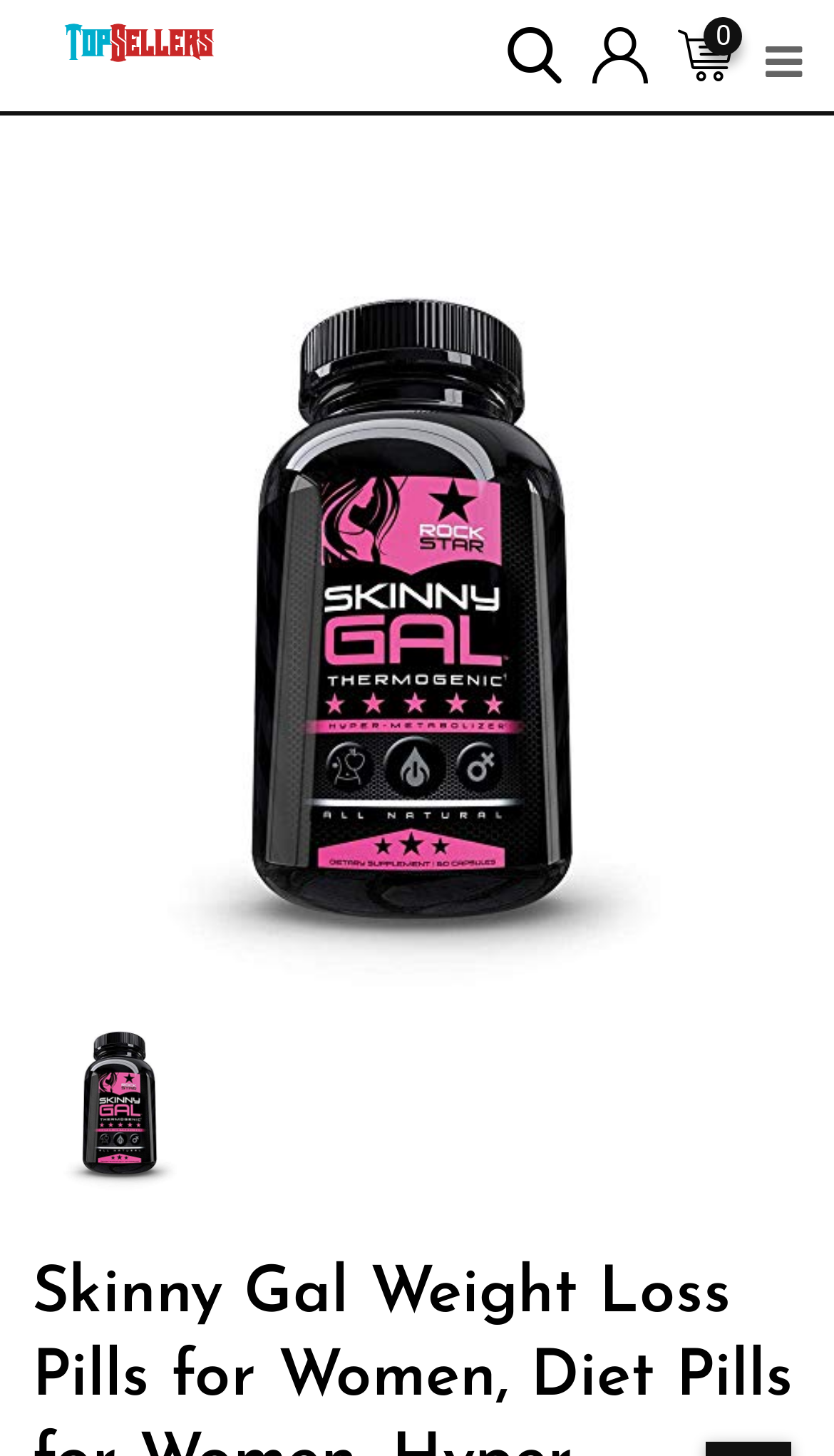Provide your answer in a single word or phrase: 
Is there a call-to-action button on the webpage?

Yes